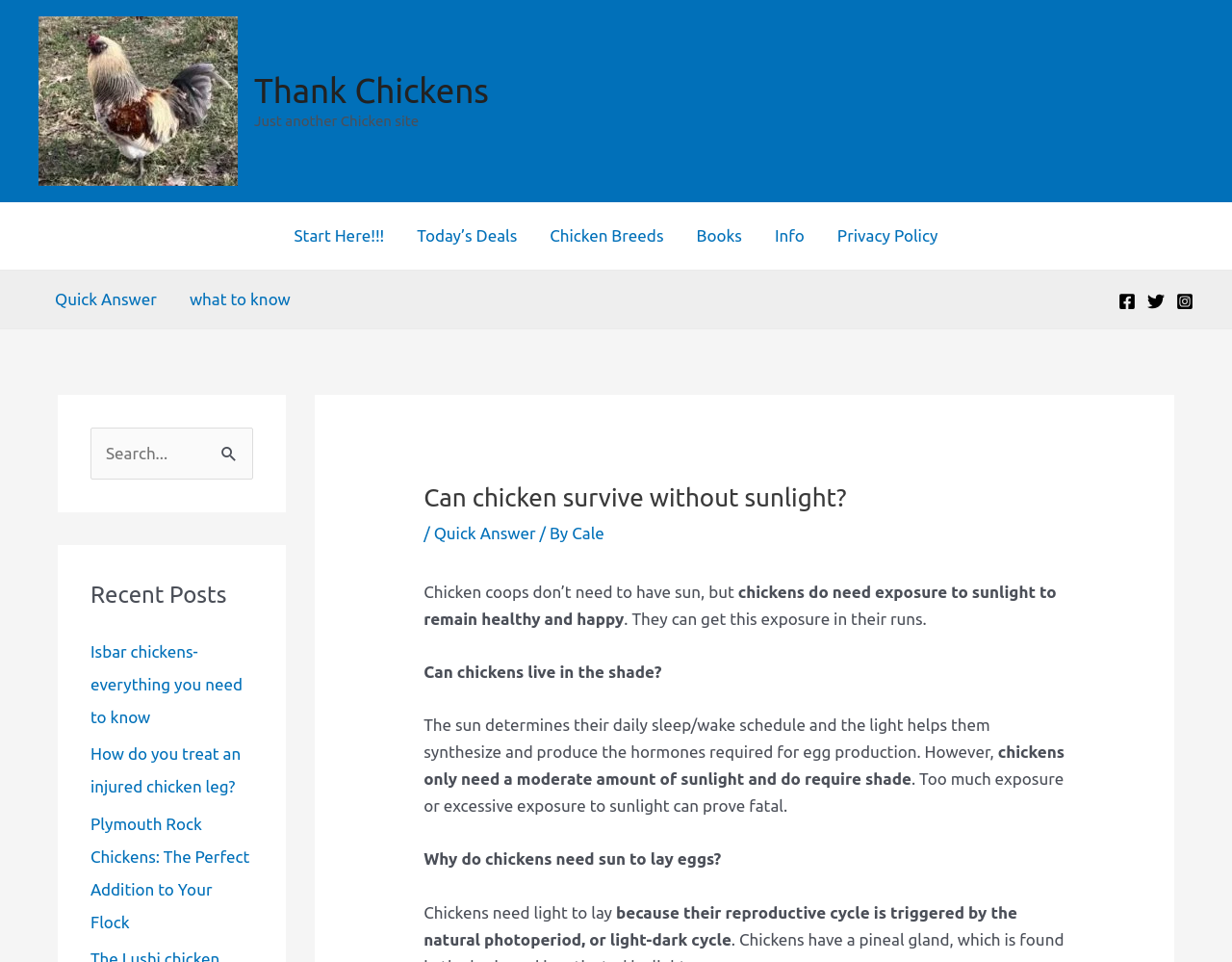Please find the bounding box coordinates for the clickable element needed to perform this instruction: "Read about Plymouth Rock Chickens".

[0.073, 0.846, 0.203, 0.968]